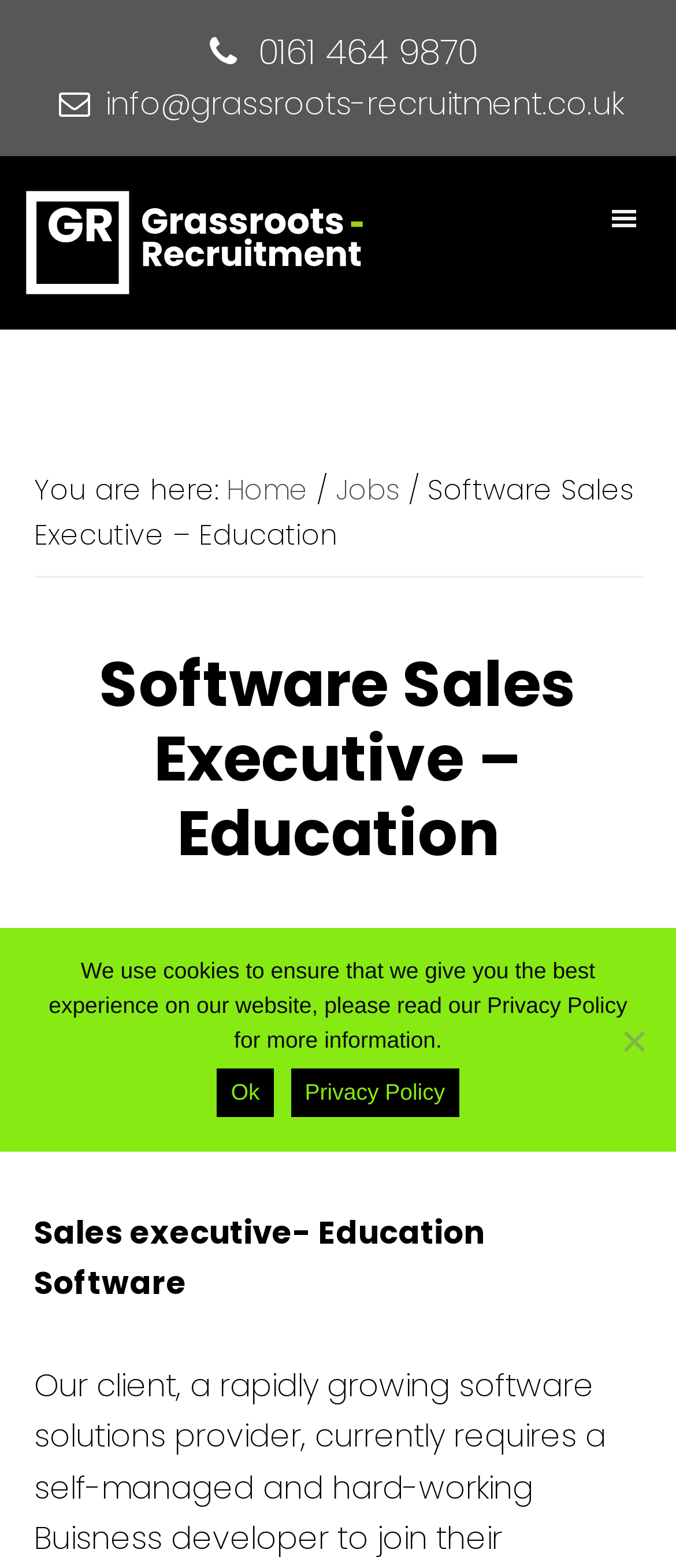What is the job location?
Please respond to the question with a detailed and thorough explanation.

I found the job location by looking at the job details section, where the location is mentioned as a link element with the bounding box coordinates [0.394, 0.606, 0.604, 0.633].